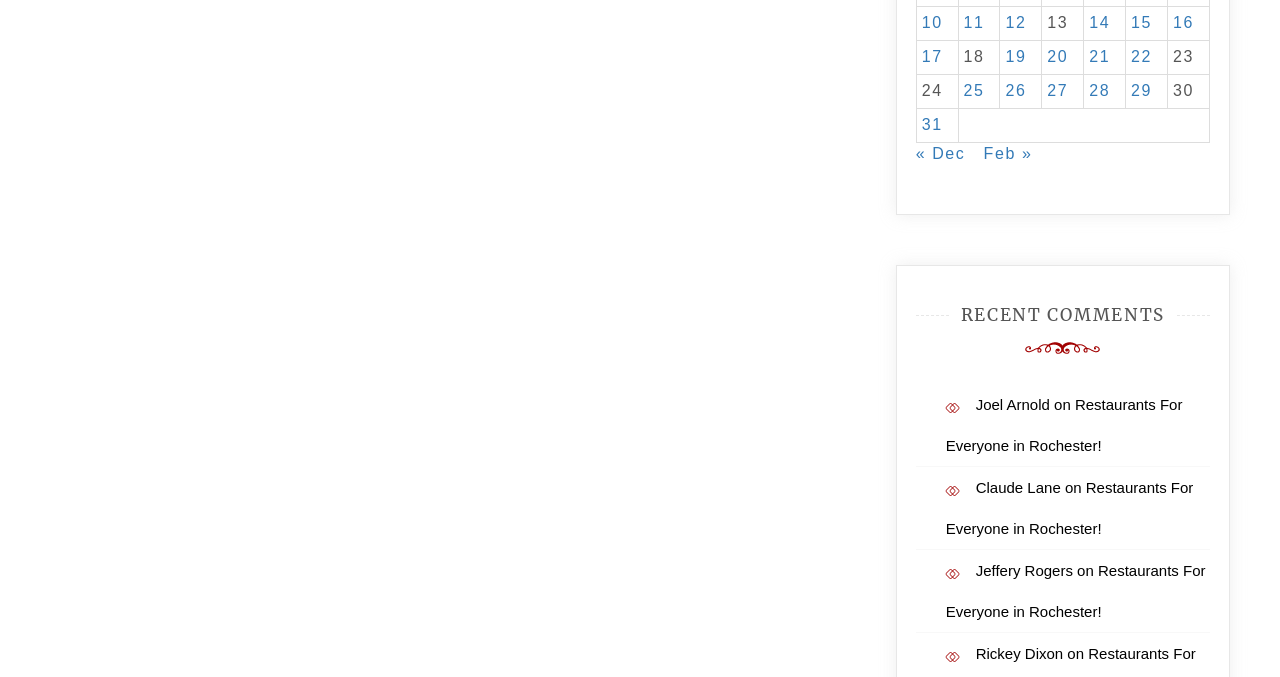Point out the bounding box coordinates of the section to click in order to follow this instruction: "Go to previous month".

[0.715, 0.214, 0.754, 0.239]